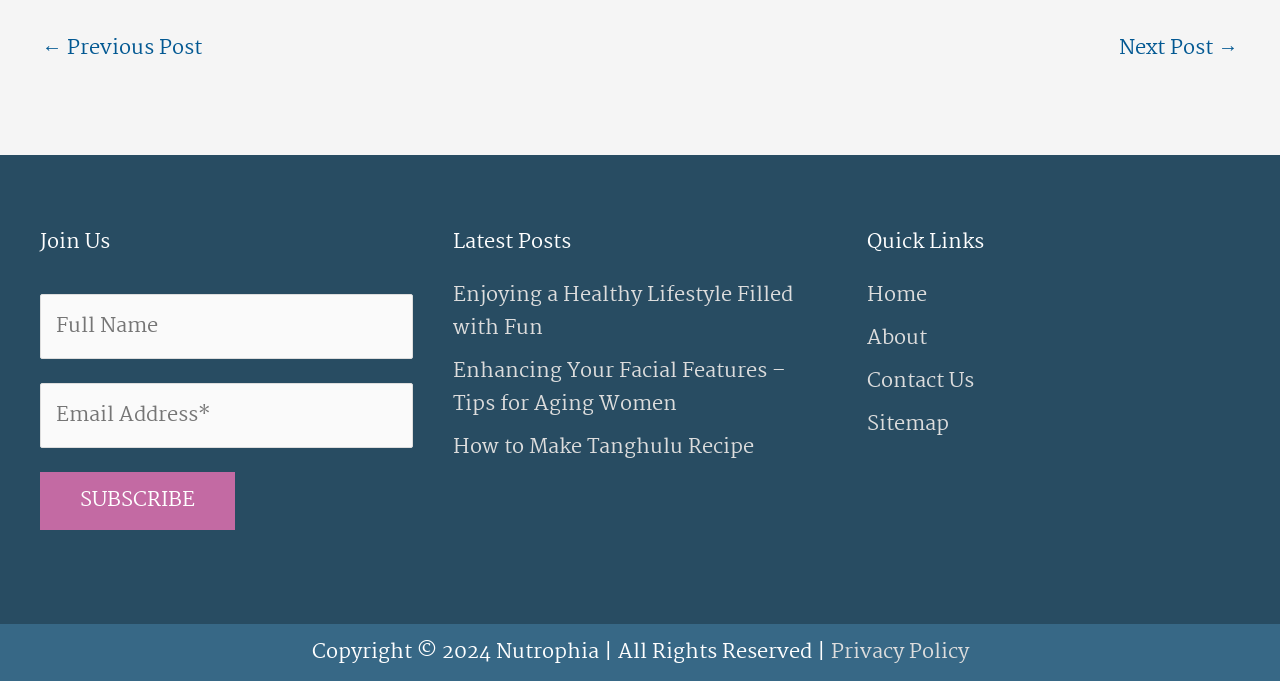Pinpoint the bounding box coordinates of the area that should be clicked to complete the following instruction: "Go to the contact us page". The coordinates must be given as four float numbers between 0 and 1, i.e., [left, top, right, bottom].

[0.677, 0.535, 0.761, 0.585]